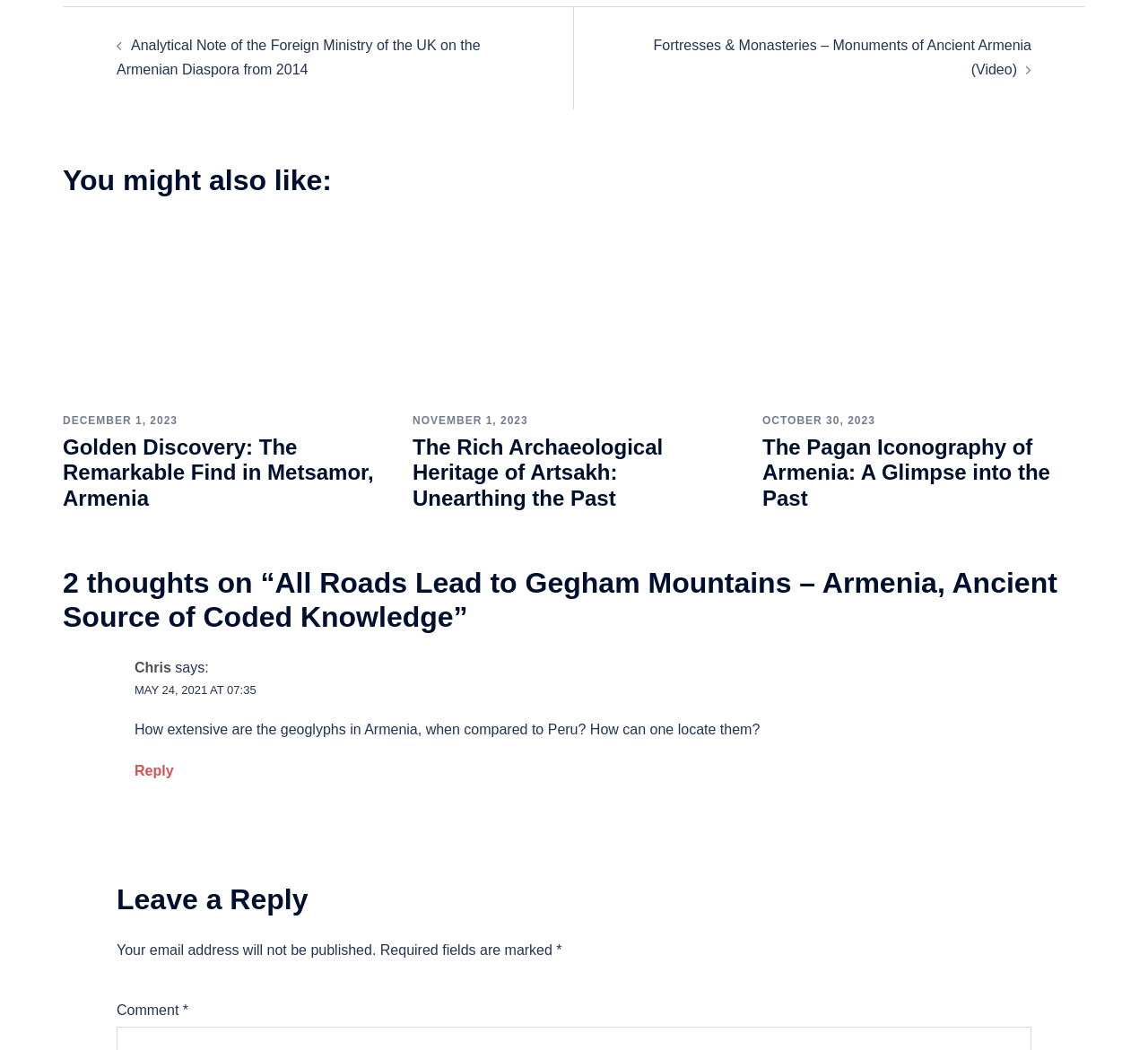Please identify the bounding box coordinates of the clickable area that will allow you to execute the instruction: "View the video 'Fortresses & Monasteries – Monuments of Ancient Armenia'".

[0.569, 0.023, 0.898, 0.06]